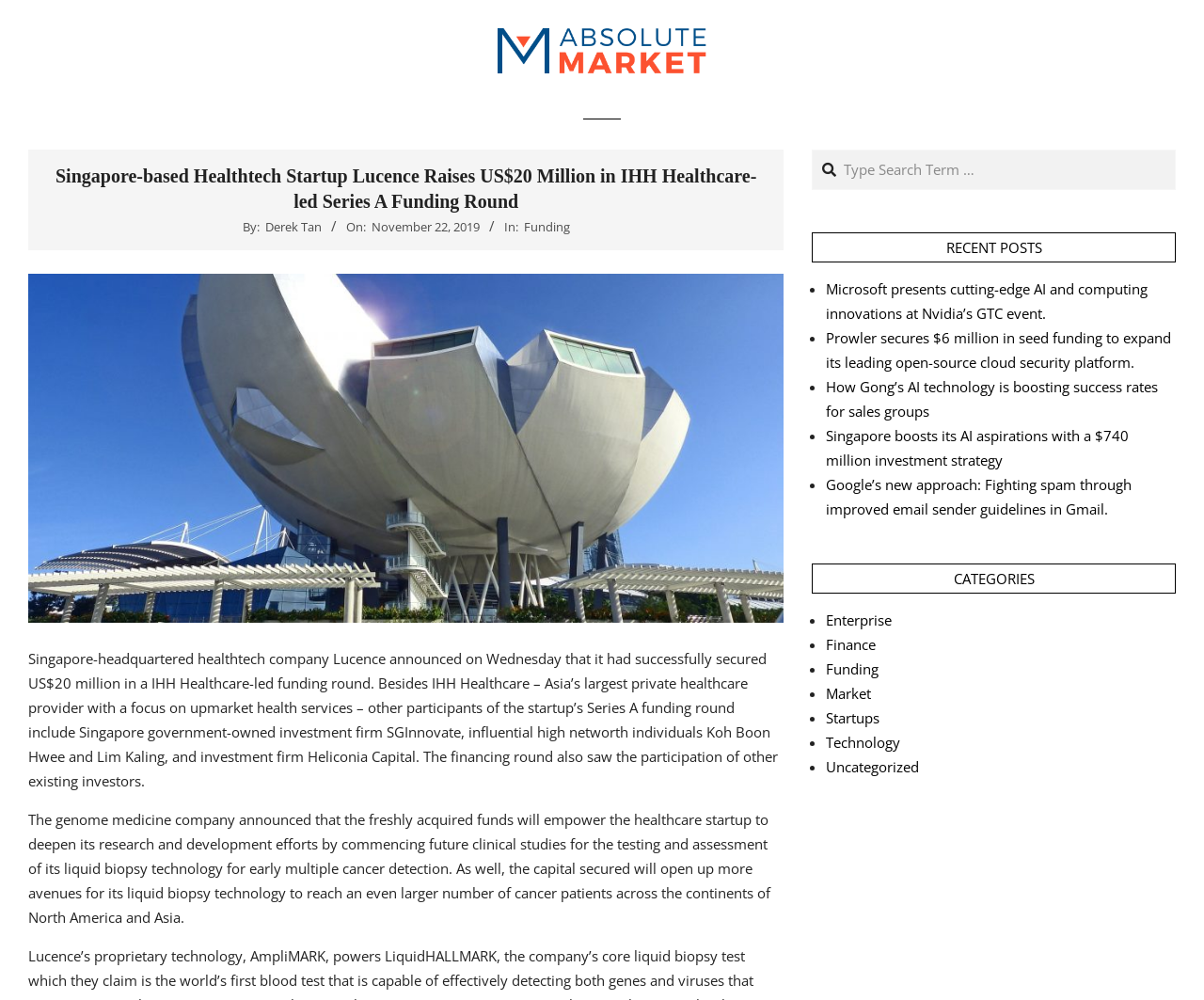Identify the bounding box coordinates of the clickable region to carry out the given instruction: "View recent posts".

[0.674, 0.232, 0.977, 0.262]